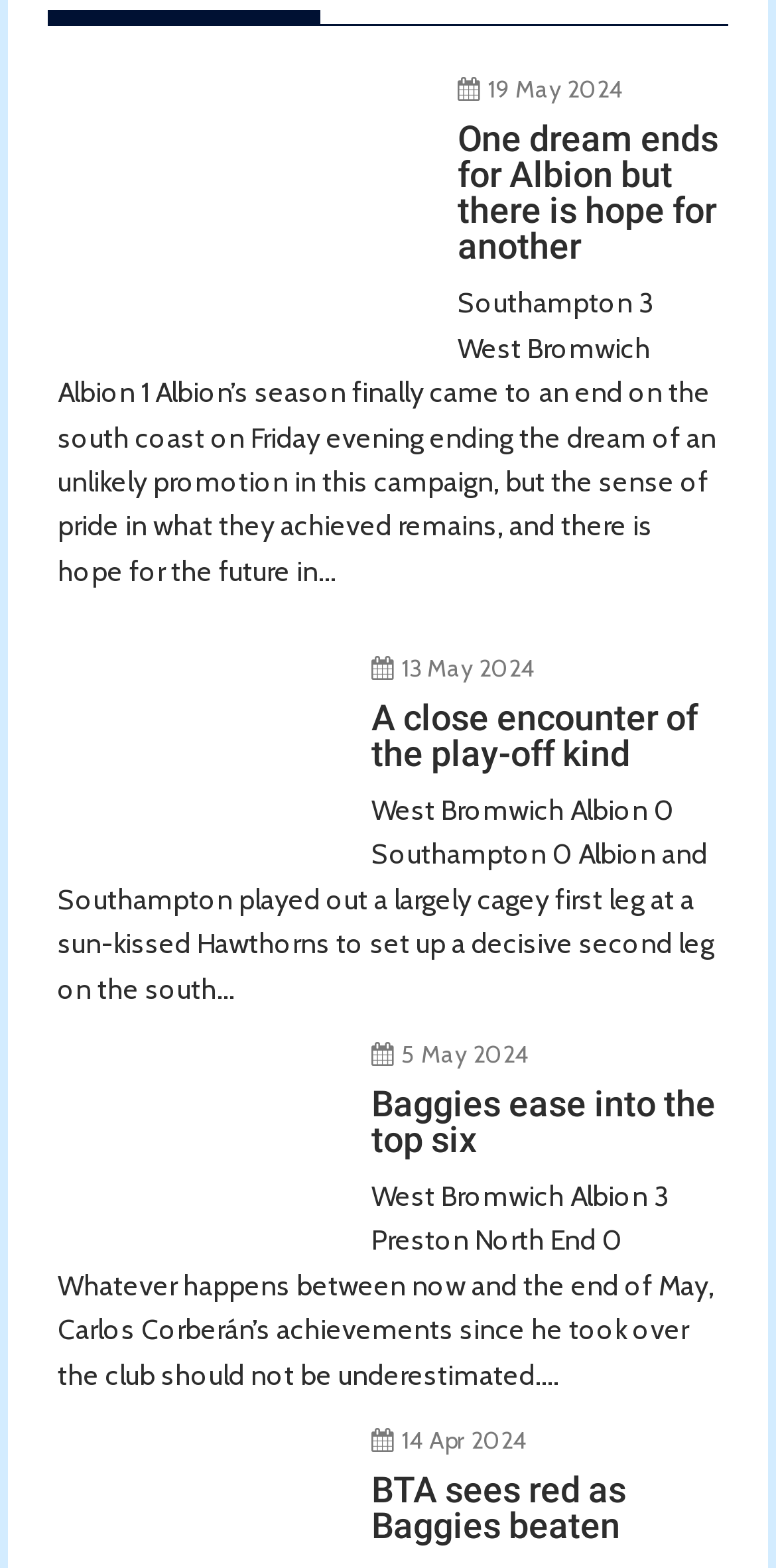How many figures are on the webpage?
Can you provide an in-depth and detailed response to the question?

There are three figure elements on the webpage, each containing a link and having a bounding box with coordinates [0.074, 0.042, 0.551, 0.211], [0.074, 0.411, 0.44, 0.541], and [0.074, 0.657, 0.44, 0.787] respectively.